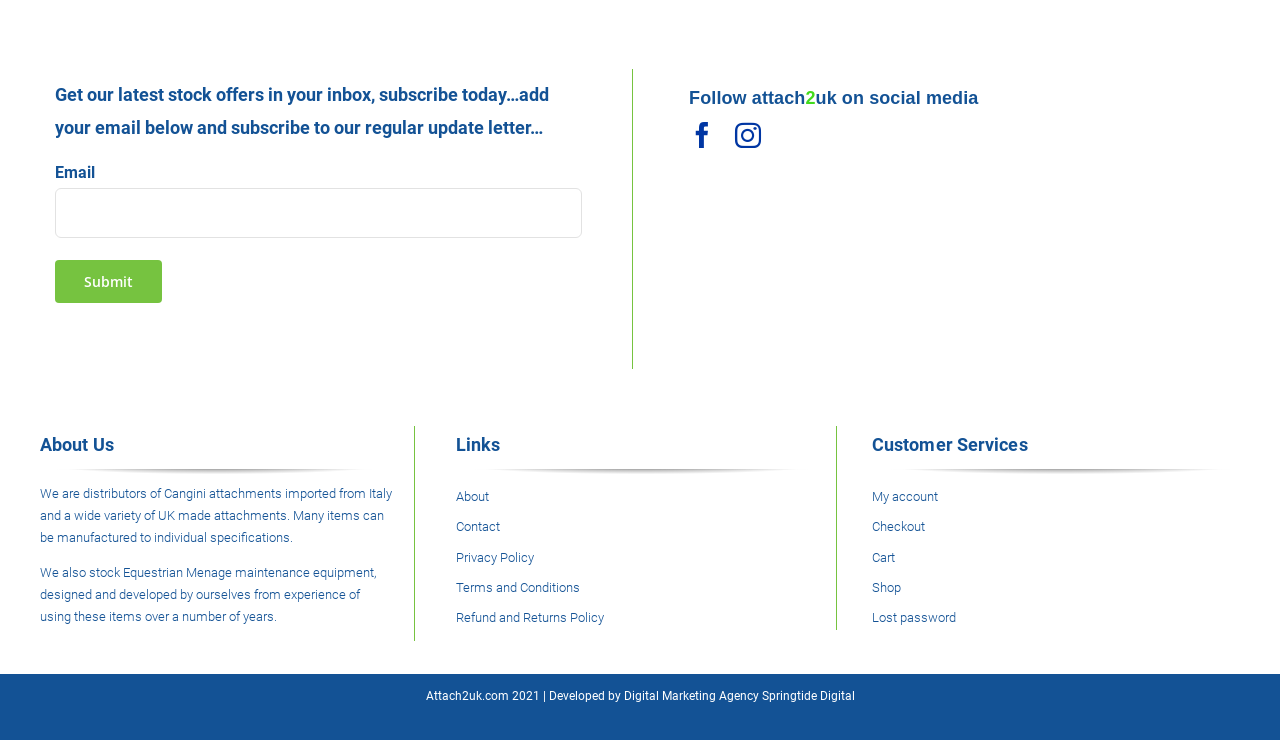Locate the bounding box coordinates of the clickable element to fulfill the following instruction: "Learn about customer services". Provide the coordinates as four float numbers between 0 and 1 in the format [left, top, right, bottom].

[0.356, 0.655, 0.646, 0.851]